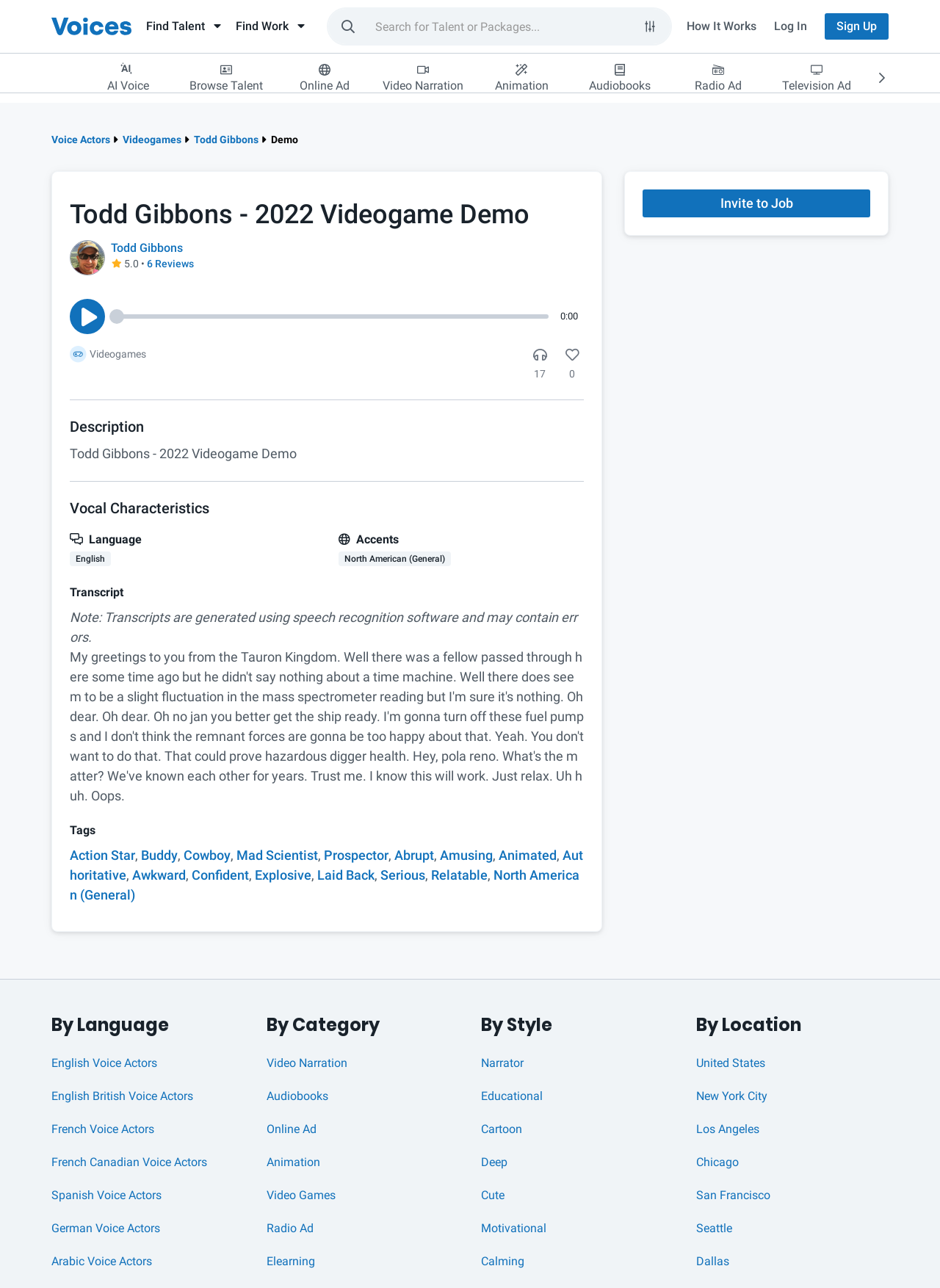Identify the bounding box coordinates of the area that should be clicked in order to complete the given instruction: "Click on the 'How It Works' link". The bounding box coordinates should be four float numbers between 0 and 1, i.e., [left, top, right, bottom].

[0.73, 0.014, 0.805, 0.027]